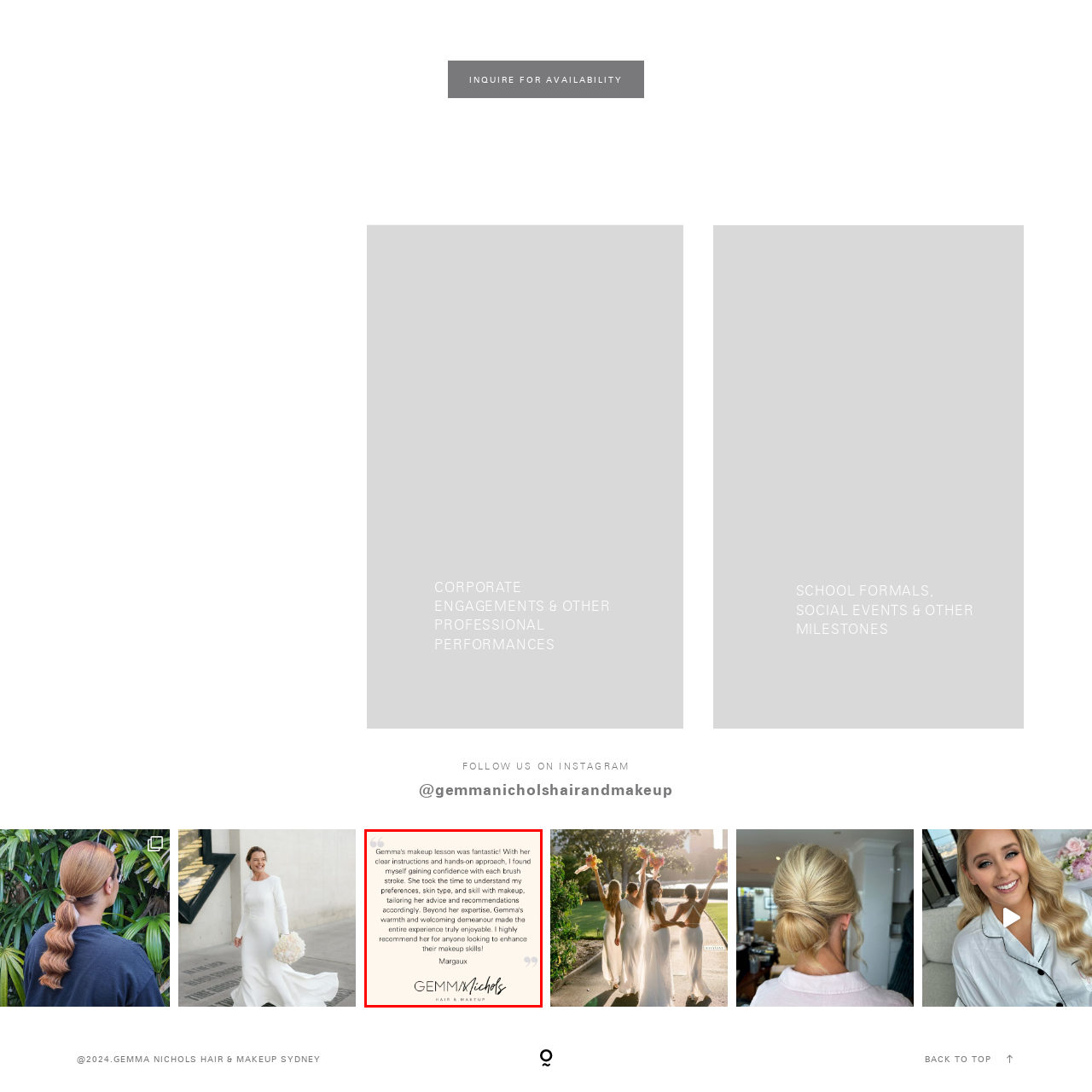Describe in detail what is depicted in the image enclosed by the red lines.

The image features a glowing testimonial from a client named Margaux about her experience with Gemma's makeup lessons. Margaux expresses her enthusiasm, stating, "Gemma's makeup lesson was fantastic! With her clear instructions and hands-on approach, I found myself gaining confidence with each brush stroke. She took the time to understand my preferences, skin type, and skill with makeup, tailoring her advice and recommendations accordingly. Beyond her expertise, Gemma's warmth and welcoming demeanor made the entire experience truly enjoyable. I highly recommend her for anyone looking to enhance their makeup skills!" The design is elegantly presented, aligning with the brand identity of "Gemma Nichols Hair & Makeup," emphasizing a professional yet inviting atmosphere.